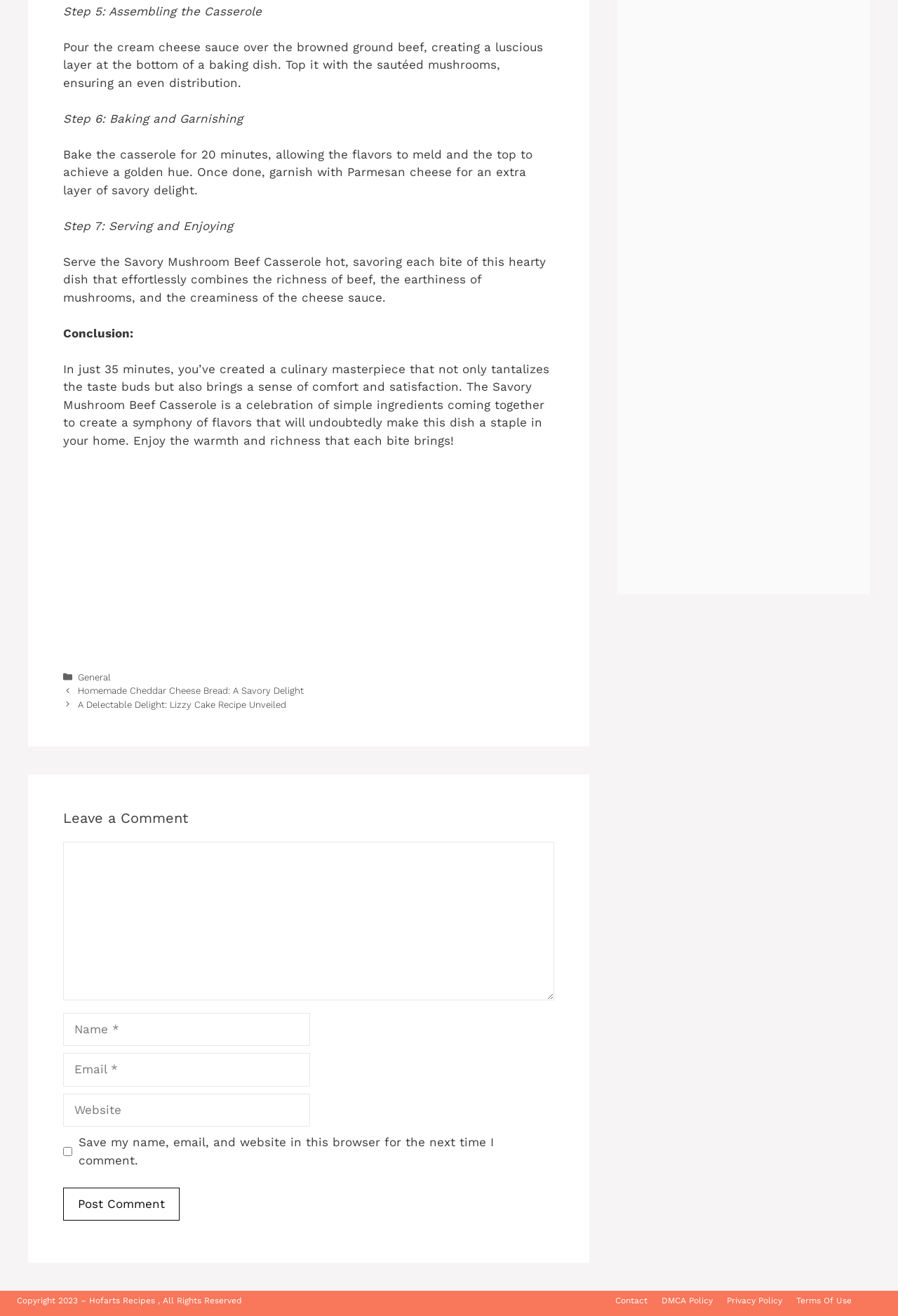Based on the description "name="comment" placeholder="Your comment"", find the bounding box of the specified UI element.

None